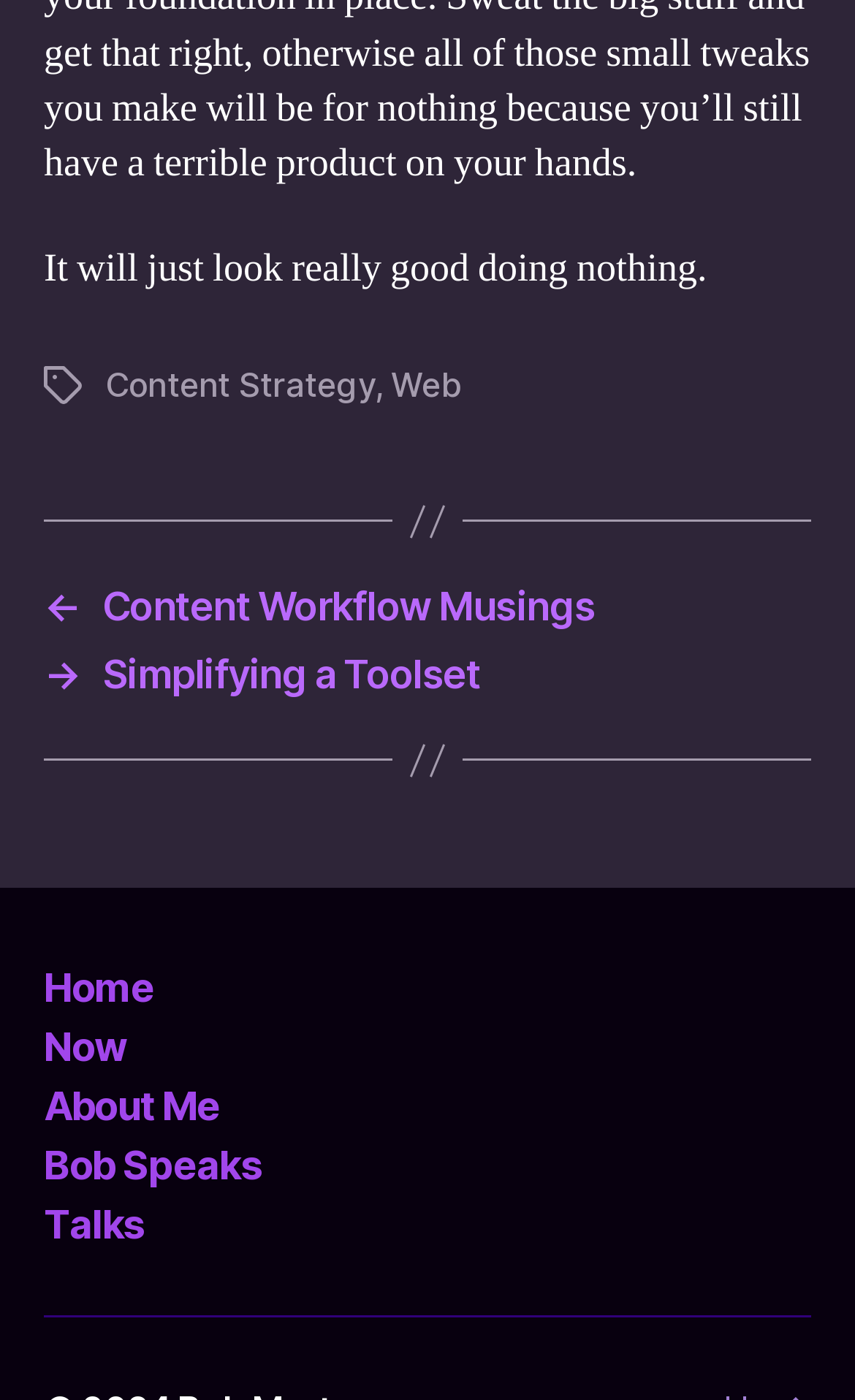Determine the bounding box coordinates for the region that must be clicked to execute the following instruction: "check talks".

[0.051, 0.858, 0.168, 0.891]